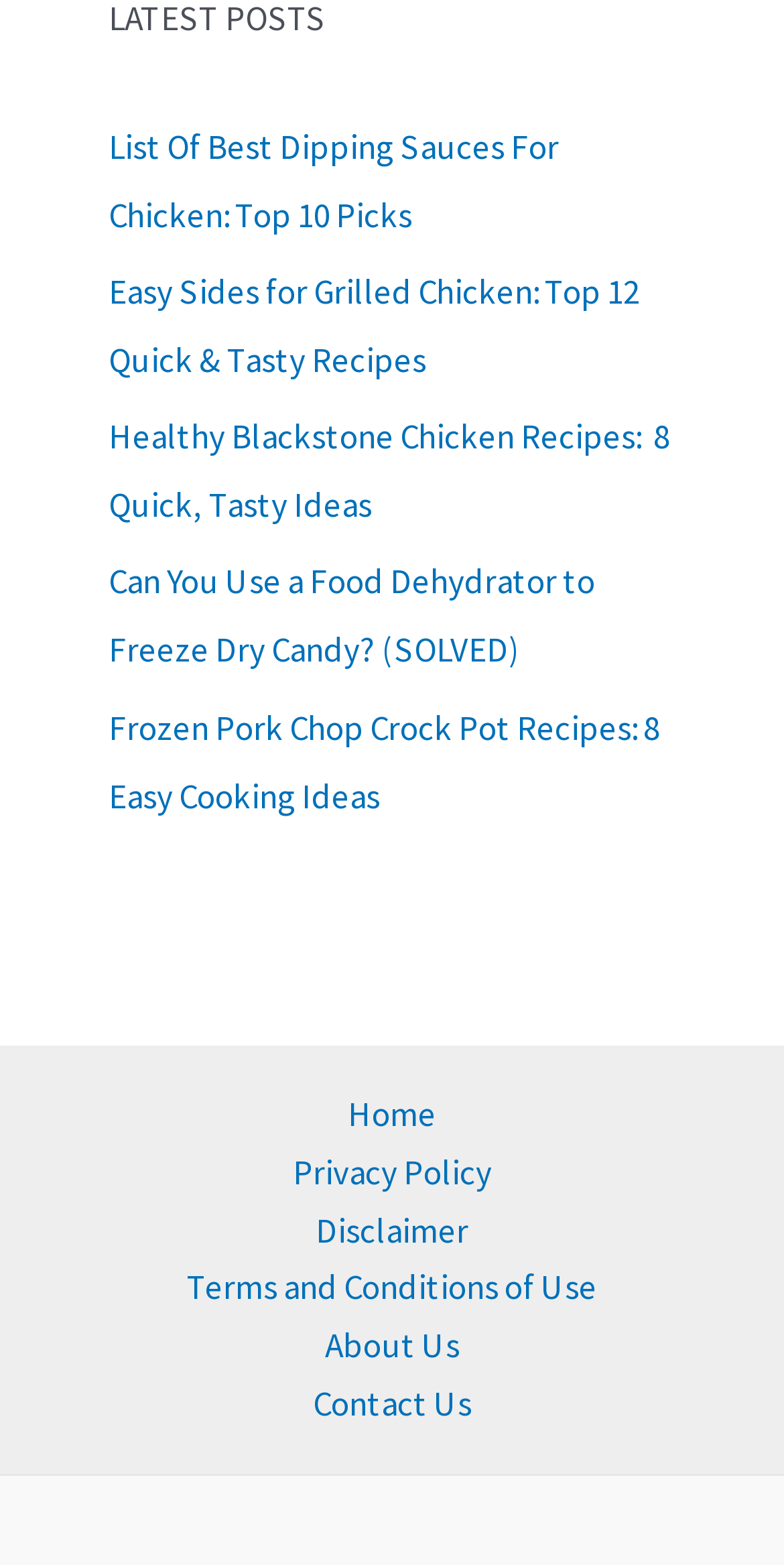Please identify the bounding box coordinates of the region to click in order to complete the given instruction: "Go to home page". The coordinates should be four float numbers between 0 and 1, i.e., [left, top, right, bottom].

[0.392, 0.693, 0.608, 0.731]